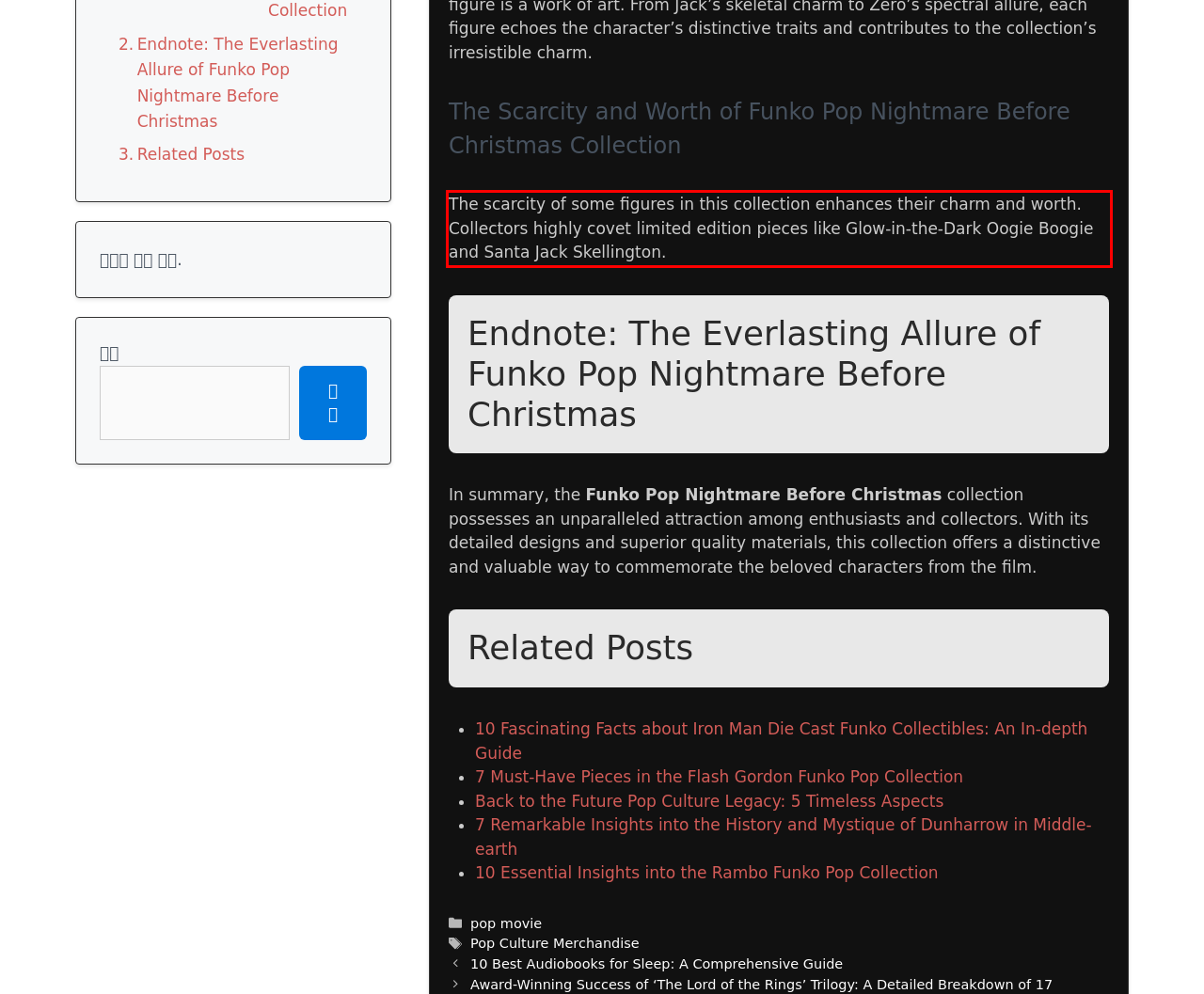Examine the screenshot of the webpage, locate the red bounding box, and generate the text contained within it.

The scarcity of some figures in this collection enhances their charm and worth. Collectors highly covet limited edition pieces like Glow-in-the-Dark Oogie Boogie and Santa Jack Skellington.